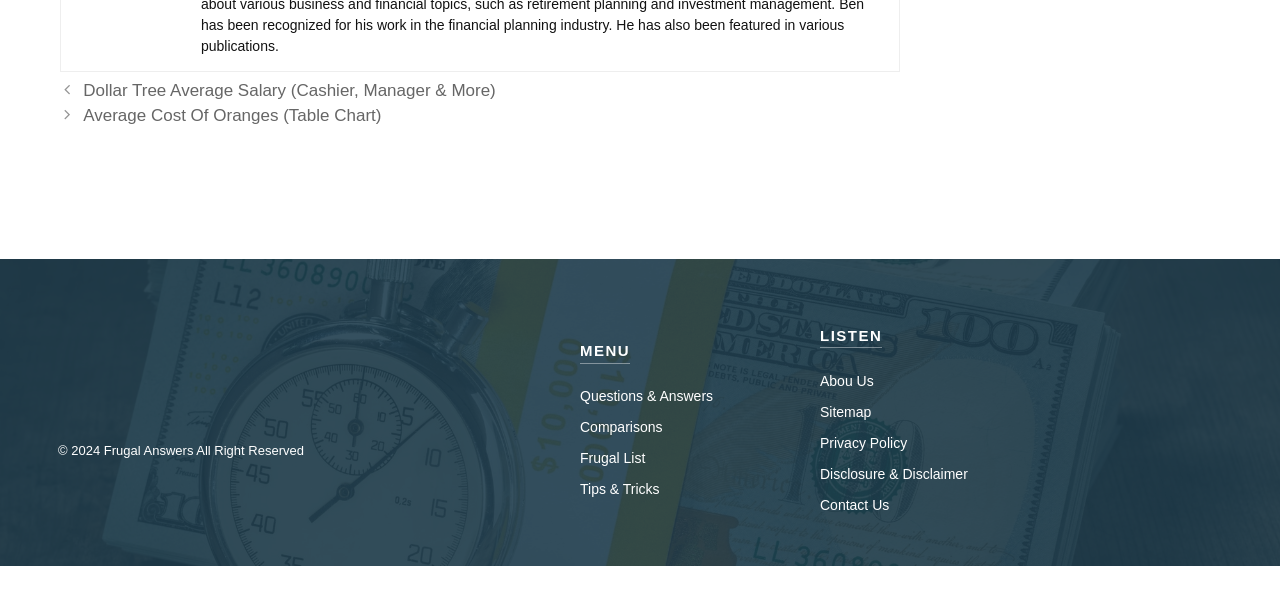Please examine the image and provide a detailed answer to the question: What are the main categories on the website?

The main categories on the website can be found in the middle section of the page, which contains links to different sections of the website, including MENU, Questions & Answers, Comparisons, Frugal List, and Tips & Tricks.